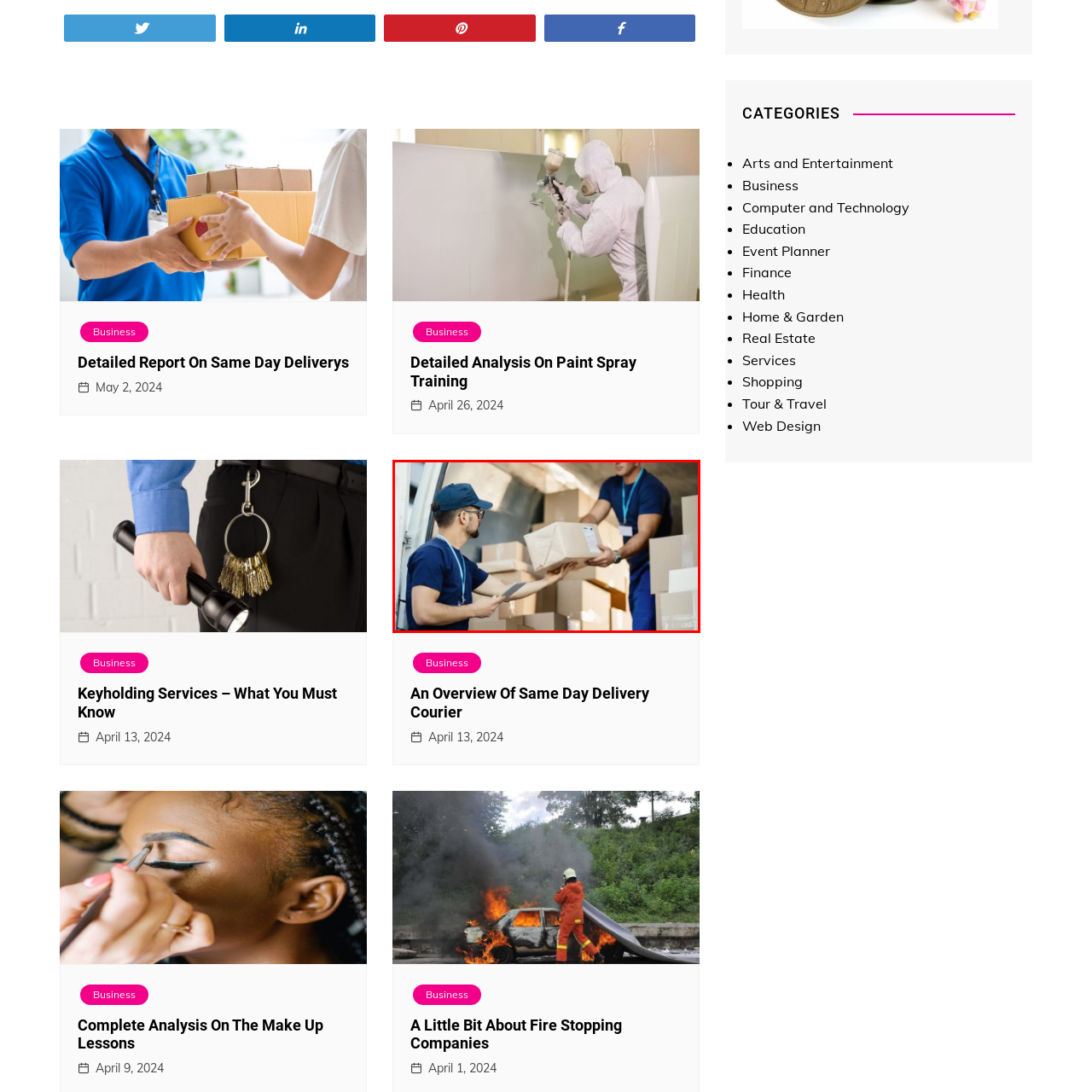What is the color of the shirts worn by the workers?
Focus on the section marked by the red bounding box and elaborate on the question as thoroughly as possible.

The caption explicitly states that both workers are wearing navy blue shirts, which suggests a uniform for the delivery company.